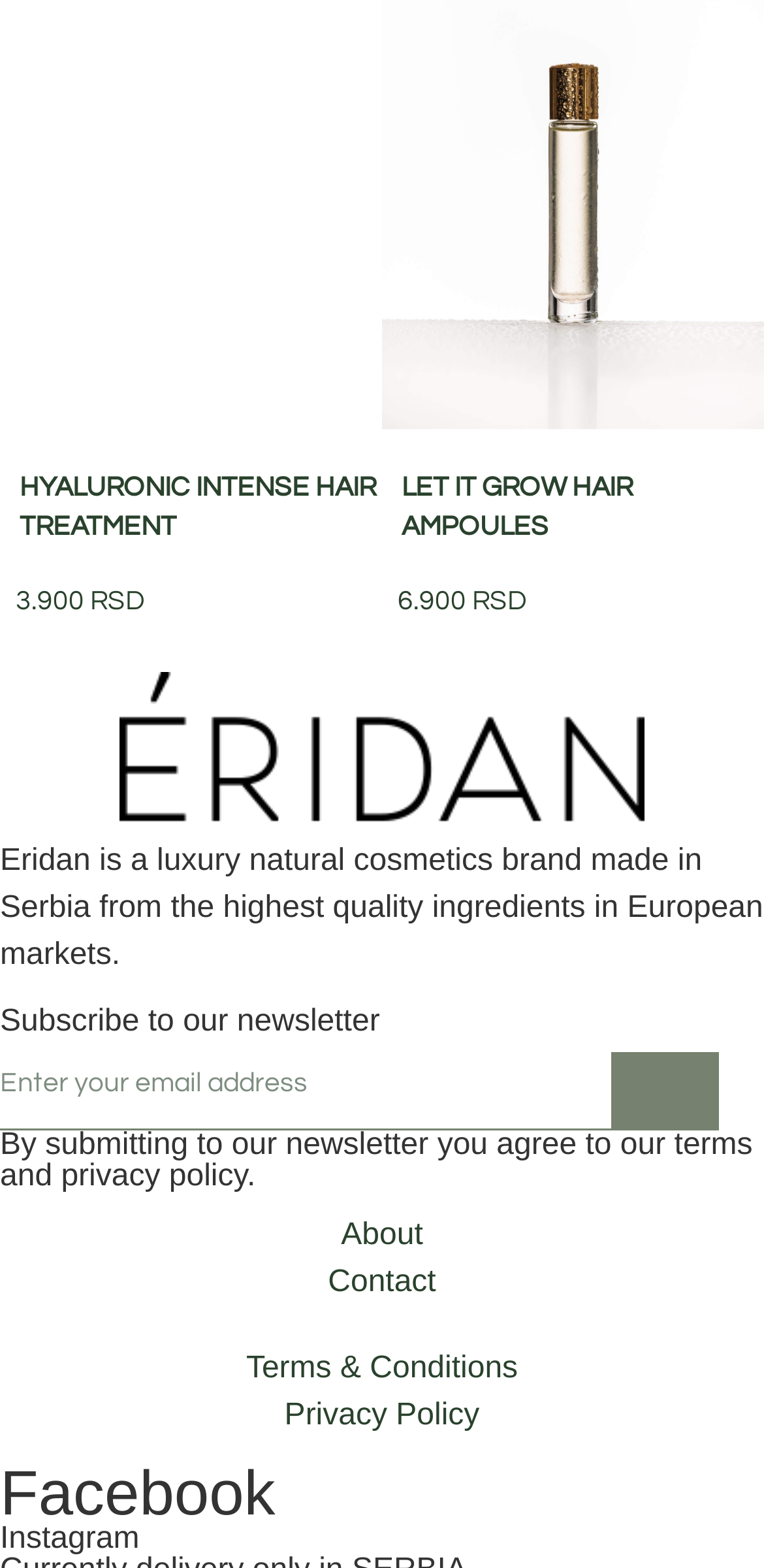Please identify the bounding box coordinates of the element that needs to be clicked to execute the following command: "Enter email address". Provide the bounding box using four float numbers between 0 and 1, formatted as [left, top, right, bottom].

[0.0, 0.663, 0.8, 0.721]